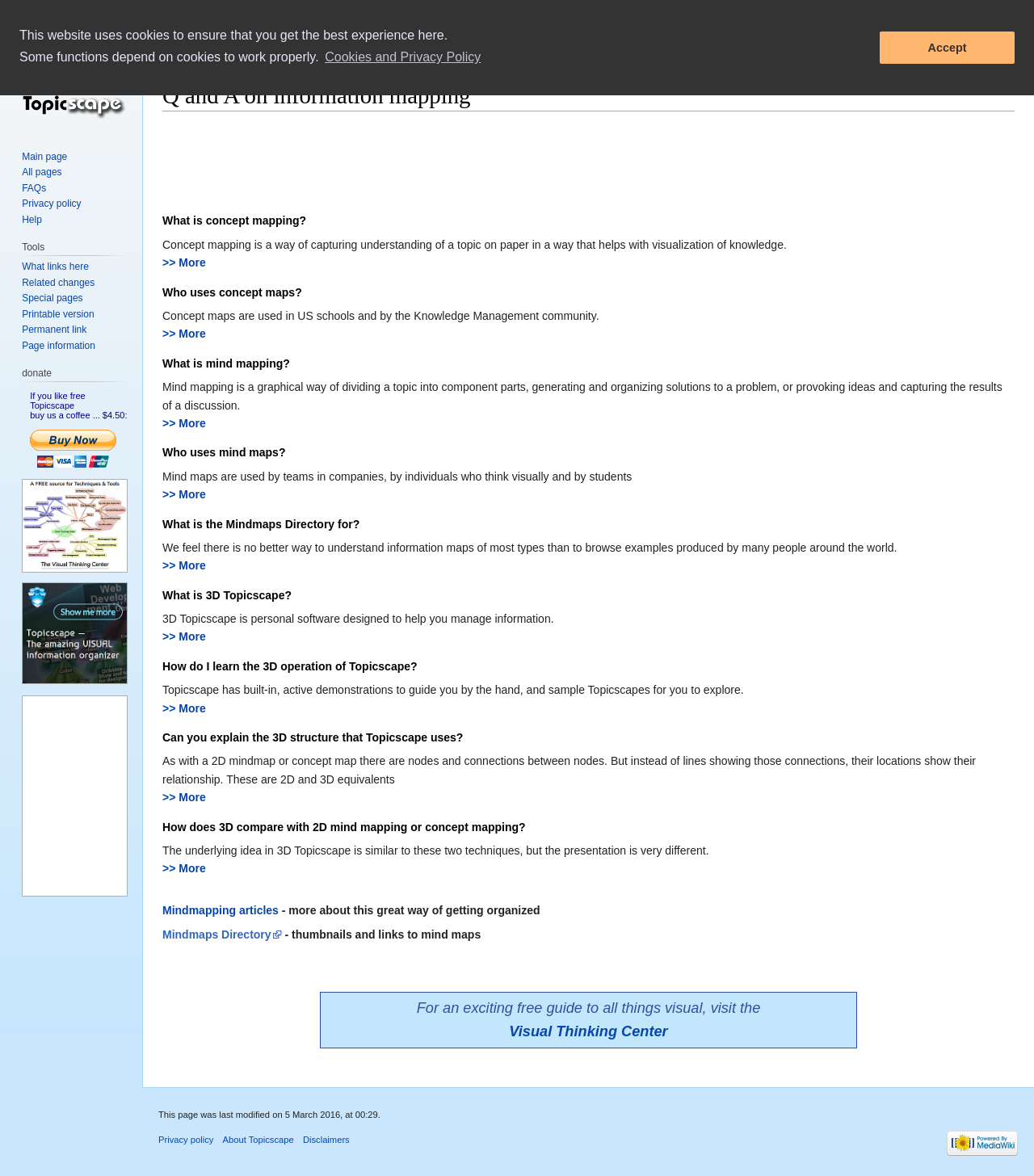Offer a detailed explanation of the webpage layout and contents.

The webpage is about Q and A on information mapping, specifically focusing on Topicscape. At the top, there is a cookie consent dialog with a brief description and two buttons: "learn more about cookies" and "dismiss cookie message". 

Below the dialog, the main content area is divided into several sections. The first section has a heading "Q and A on information mapping" followed by links to jump to navigation and search. 

The next section is an advertisement iframe. 

The main content is organized into a series of questions and answers, each with a heading and a brief description. The questions include "What is concept mapping?", "Who uses concept maps?", "What is mind mapping?", "Who uses mind maps?", and several others related to Topicscape. Each question has a corresponding answer in a paragraph or two, and some have links to ">> More" for further information.

On the right side of the page, there are several navigation menus, including "Personal tools", "Namespaces", "Views", and "Search". The "Personal tools" menu has links to log in, while the "Namespaces" menu has links to "Page" and "Discussion". The "Views" menu has links to "Read", "View source", and "View history", and the "Search" menu has a search box and a "Go" button.

At the bottom of the page, there are more navigation links, including "Main page", "All pages", "FAQs", "Privacy policy", and "Help". There is also a "Tools" menu with links to "What links here", "Related changes", "Special pages", "Printable version", "Permanent link", and "Page information". Finally, there is a "donate" link at the very bottom.